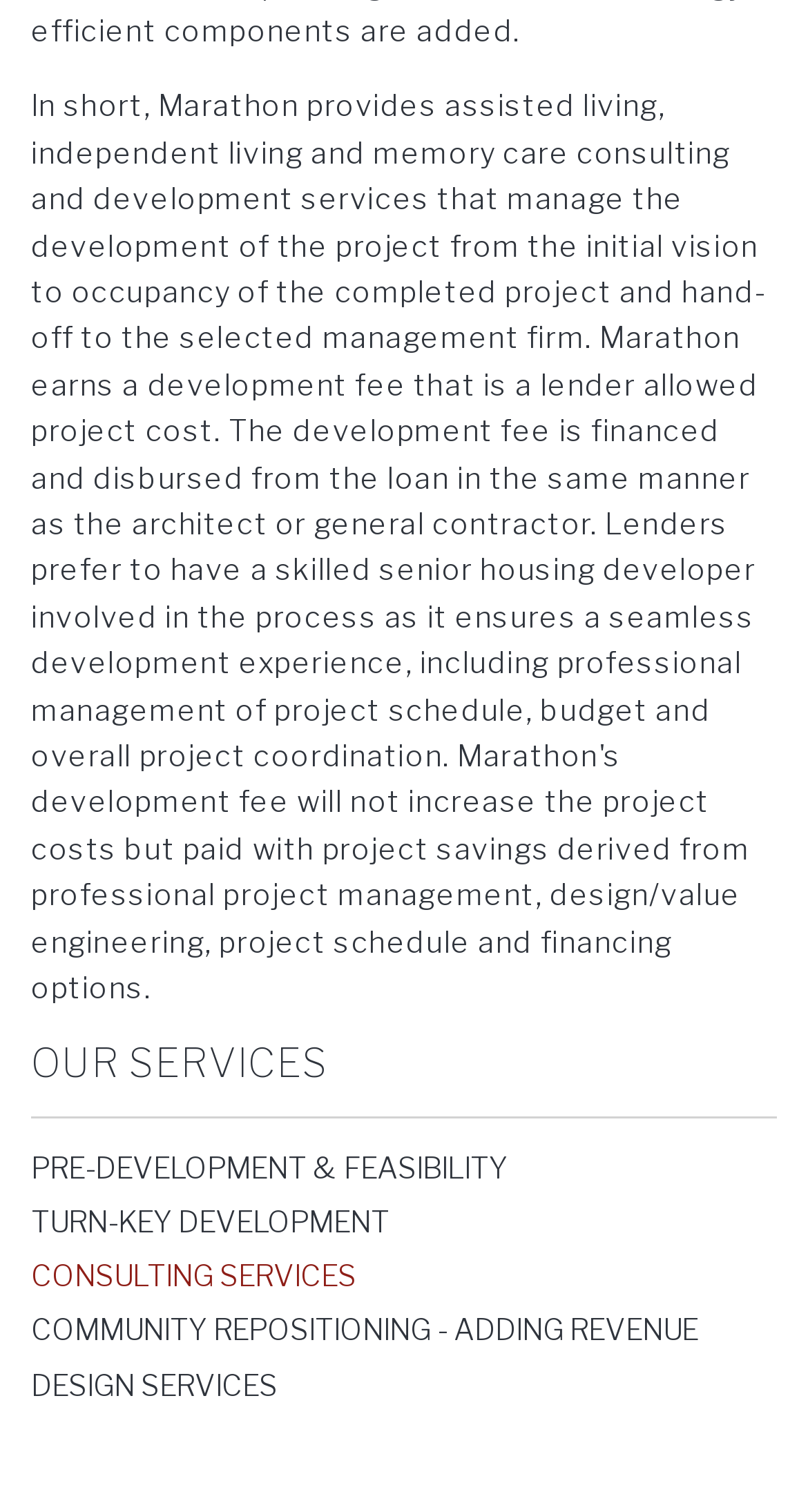Can you find the bounding box coordinates for the UI element given this description: "Design Services"? Provide the coordinates as four float numbers between 0 and 1: [left, top, right, bottom].

[0.038, 0.901, 0.962, 0.93]